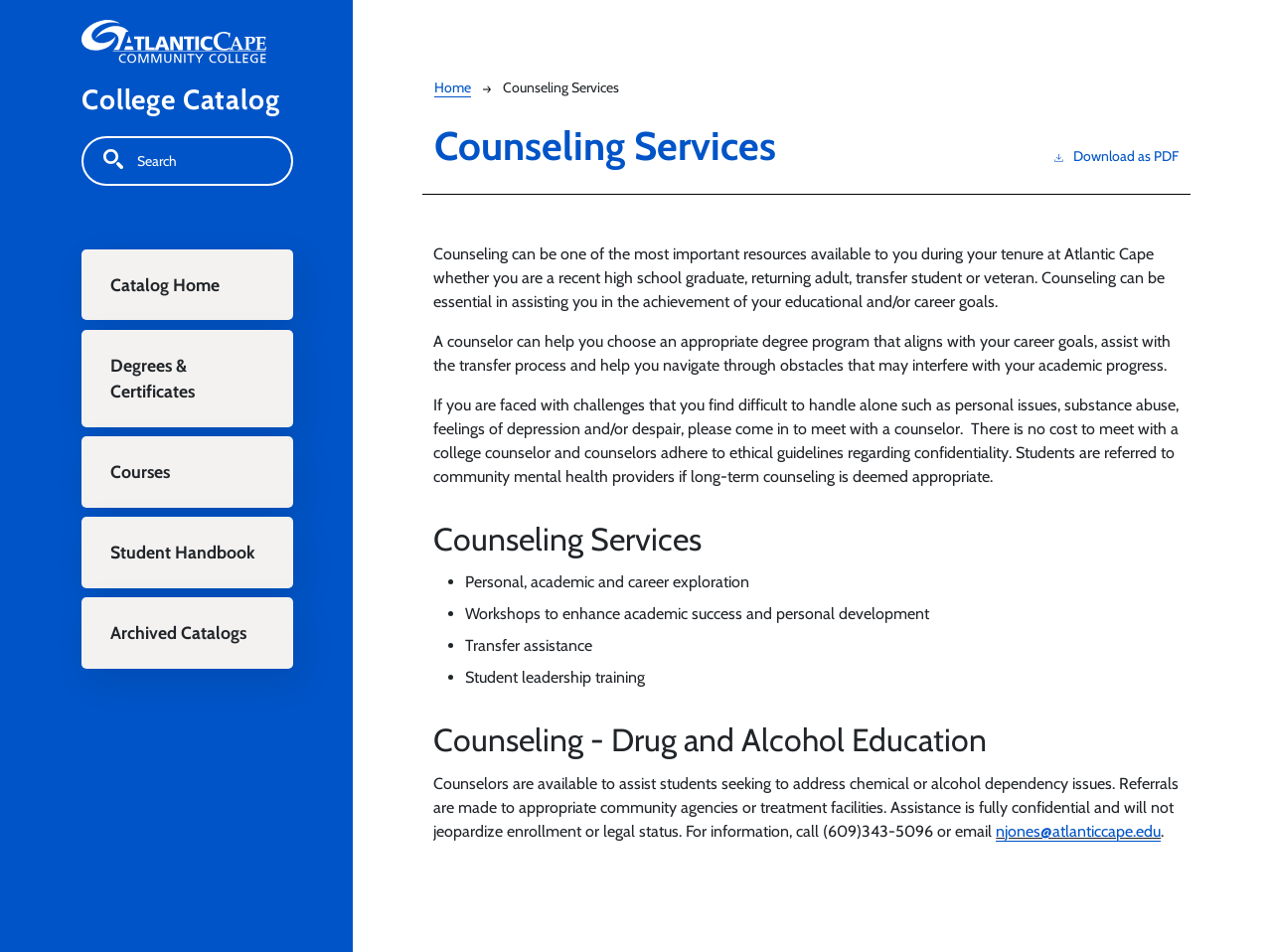What is the purpose of counseling services?
Please use the image to provide an in-depth answer to the question.

Based on the webpage, counseling services are essential in assisting students in achieving their educational and/or career goals. Counselors can help students choose an appropriate degree program, assist with the transfer process, and navigate through obstacles that may interfere with academic progress. Additionally, counselors can provide support for personal issues, substance abuse, and feelings of depression and/or despair.